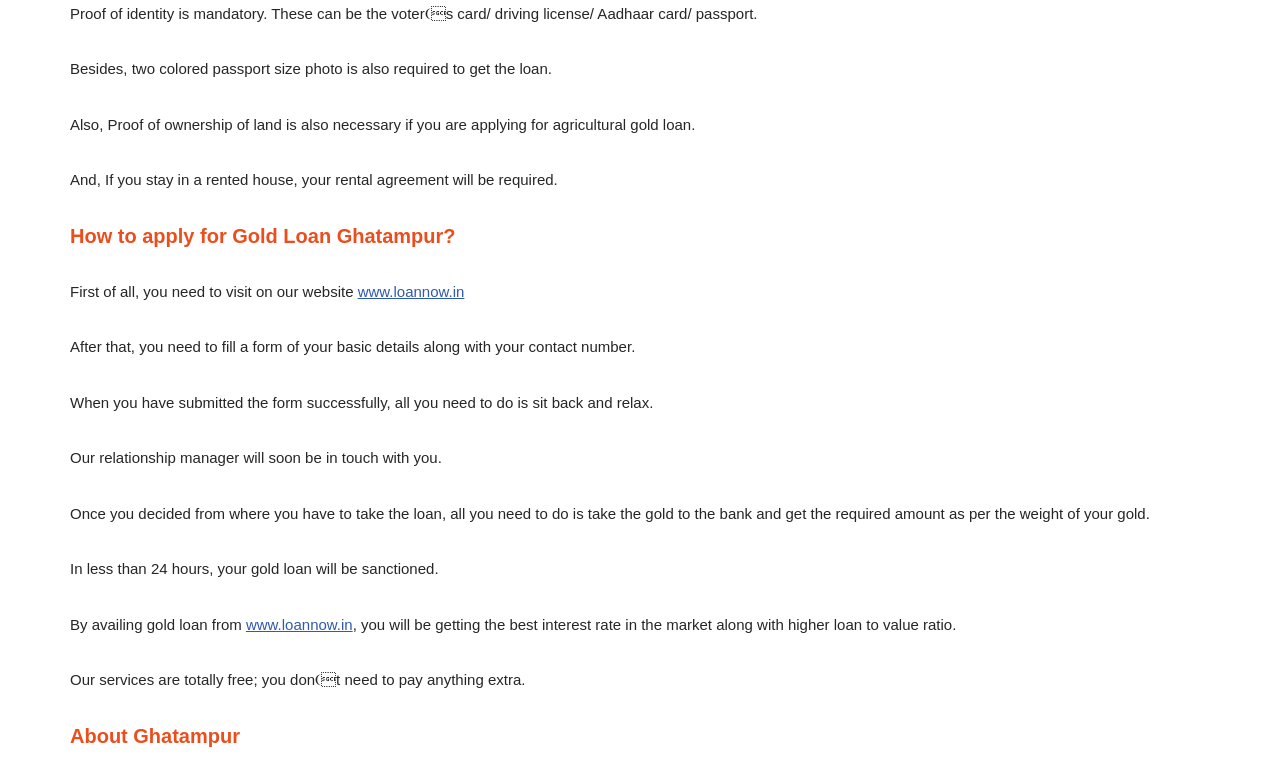Refer to the image and offer a detailed explanation in response to the question: What documents are required for gold loan?

According to the webpage, proof of identity such as voter's card, driving license, Aadhaar card, or passport is required. Additionally, two colored passport size photos are also needed. Furthermore, proof of ownership of land is necessary if applying for agricultural gold loan, and a rental agreement is required if staying in a rented house.